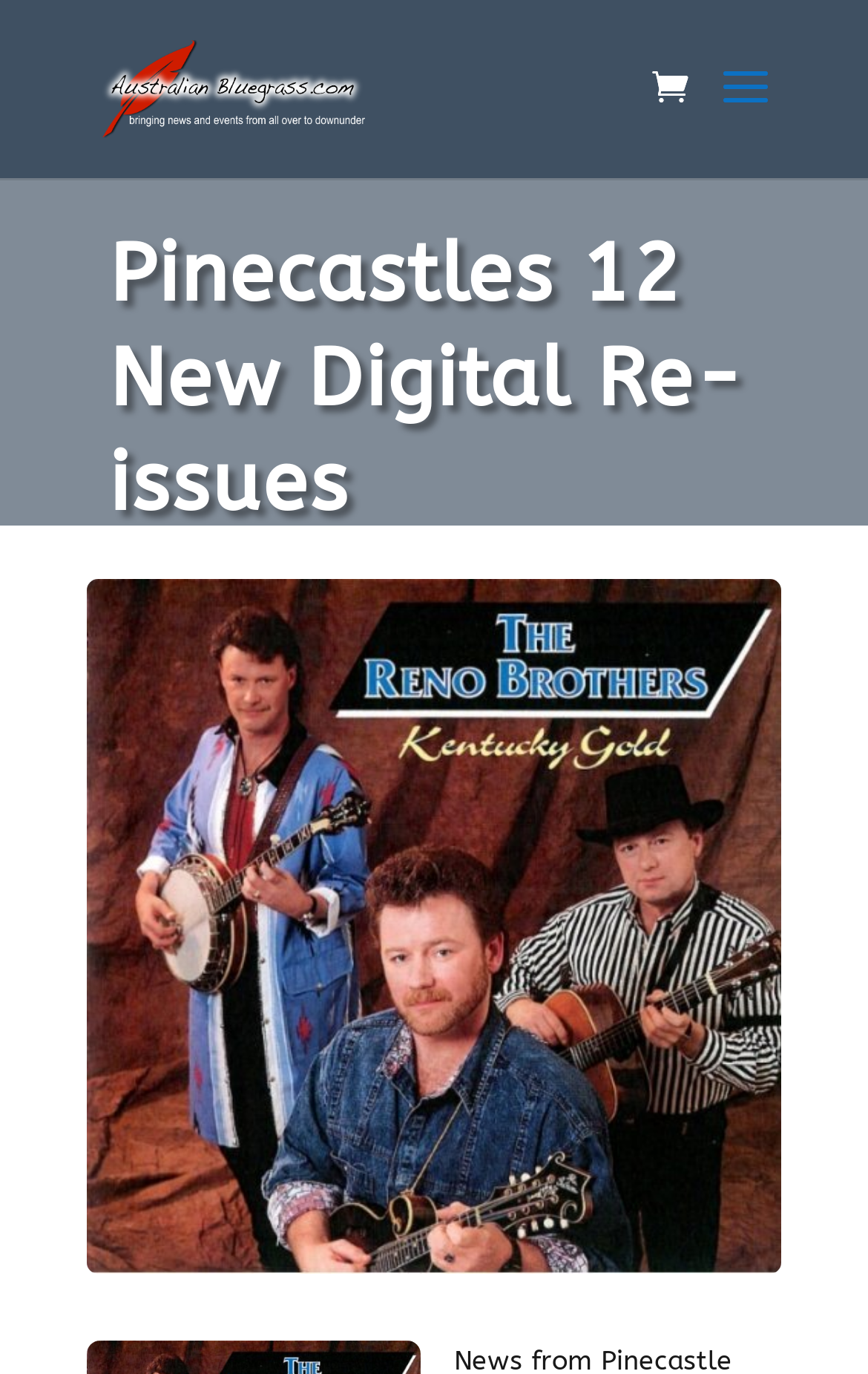By analyzing the image, answer the following question with a detailed response: What is the purpose of the search bar?

I found a search bar in the middle of the top section of the webpage, which suggests that it is used to search the website for specific content.